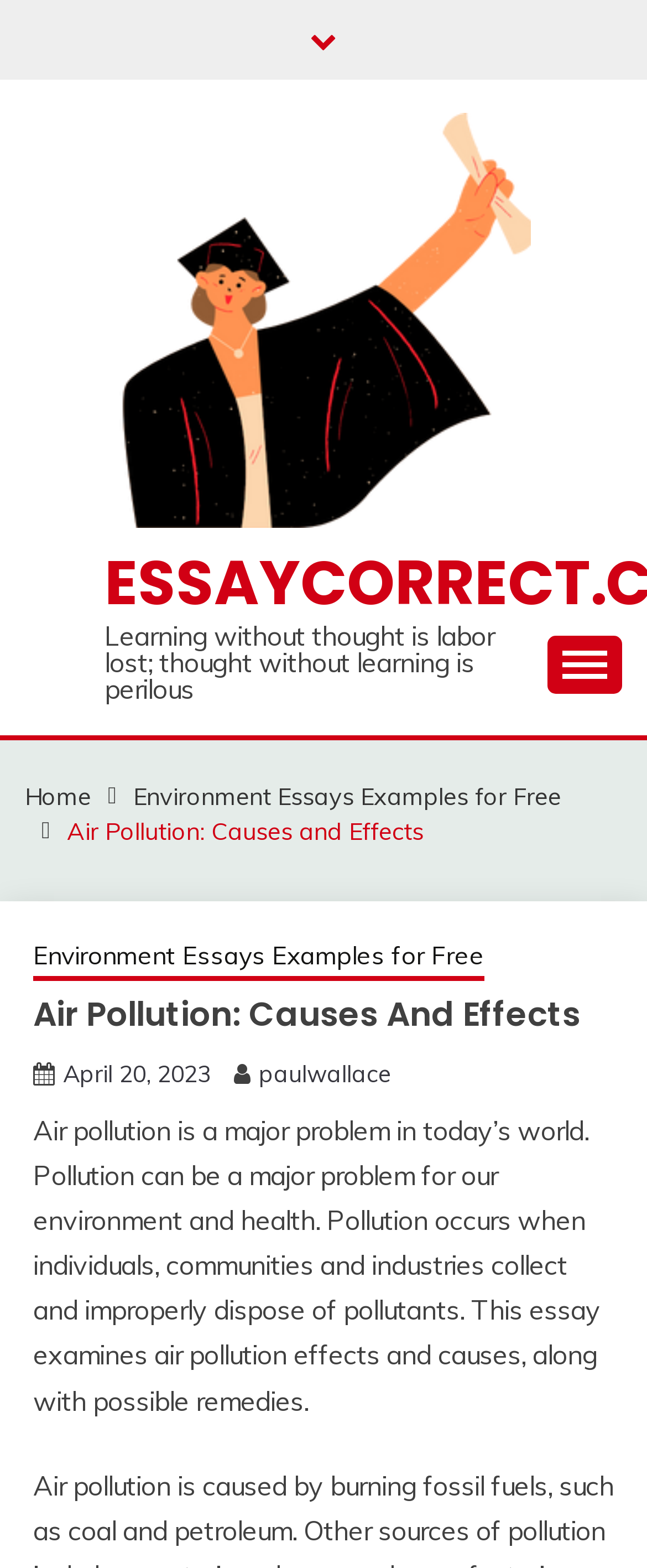Extract the text of the main heading from the webpage.

Air Pollution: Causes And Effects